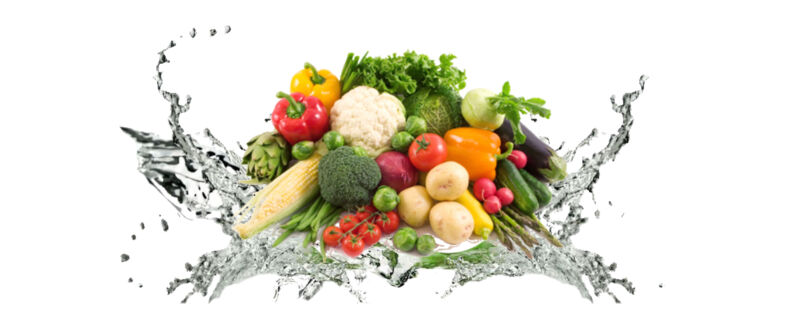What is the purpose of the image?
Use the information from the image to give a detailed answer to the question.

The purpose of the image is to illustrate the importance of healthy eating, specifically in relation to managing low back pain, as mentioned in the accompanying text. The image showcases a variety of colorful and nutritious ingredients, highlighting the connection between a balanced diet and alleviating discomfort.